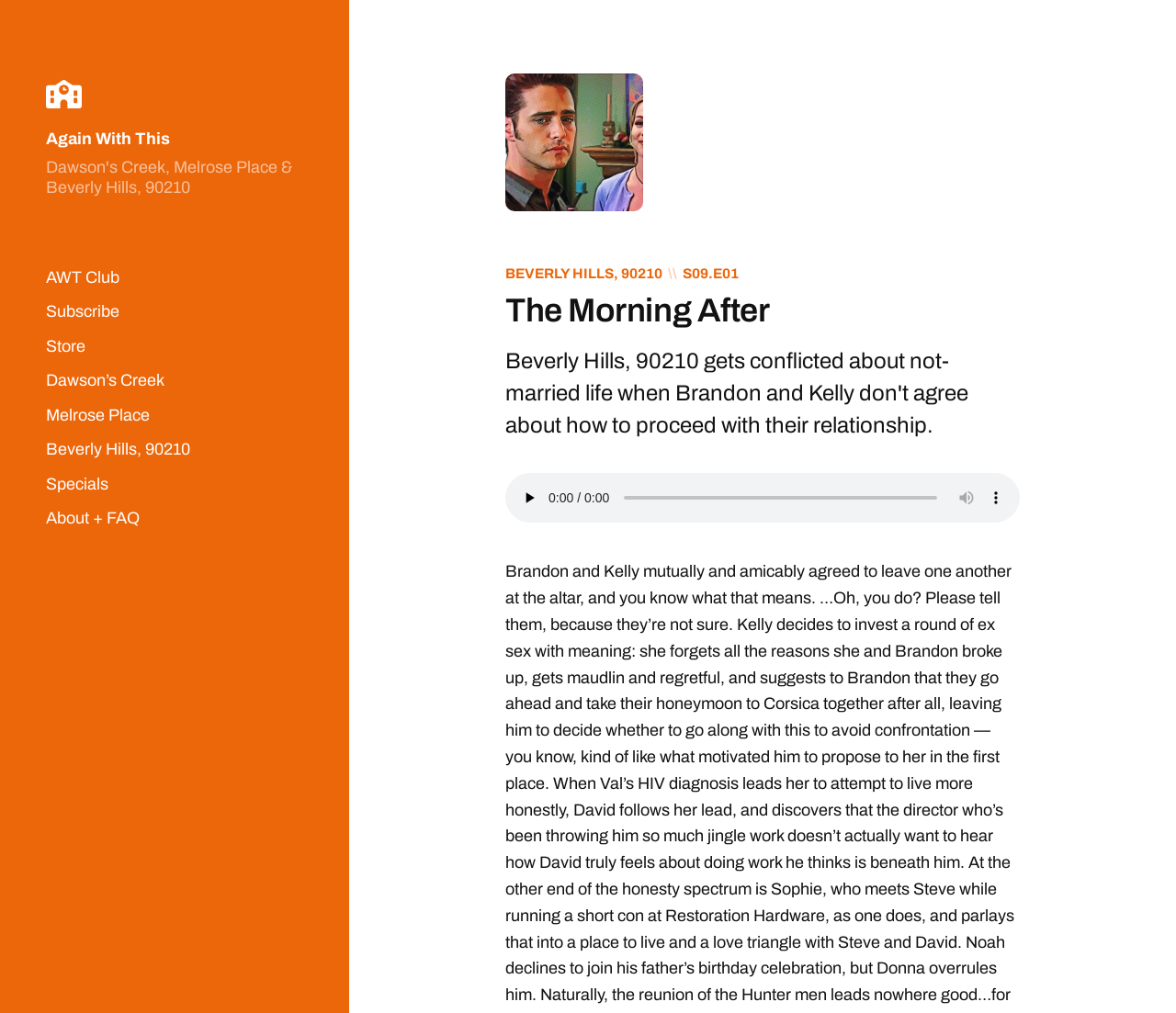What type of media control is available?
Refer to the image and give a detailed answer to the query.

The media control available is an audio control, which can be inferred from the figure element containing an audio element with a play button, audio time scrubber, and other audio-related controls.